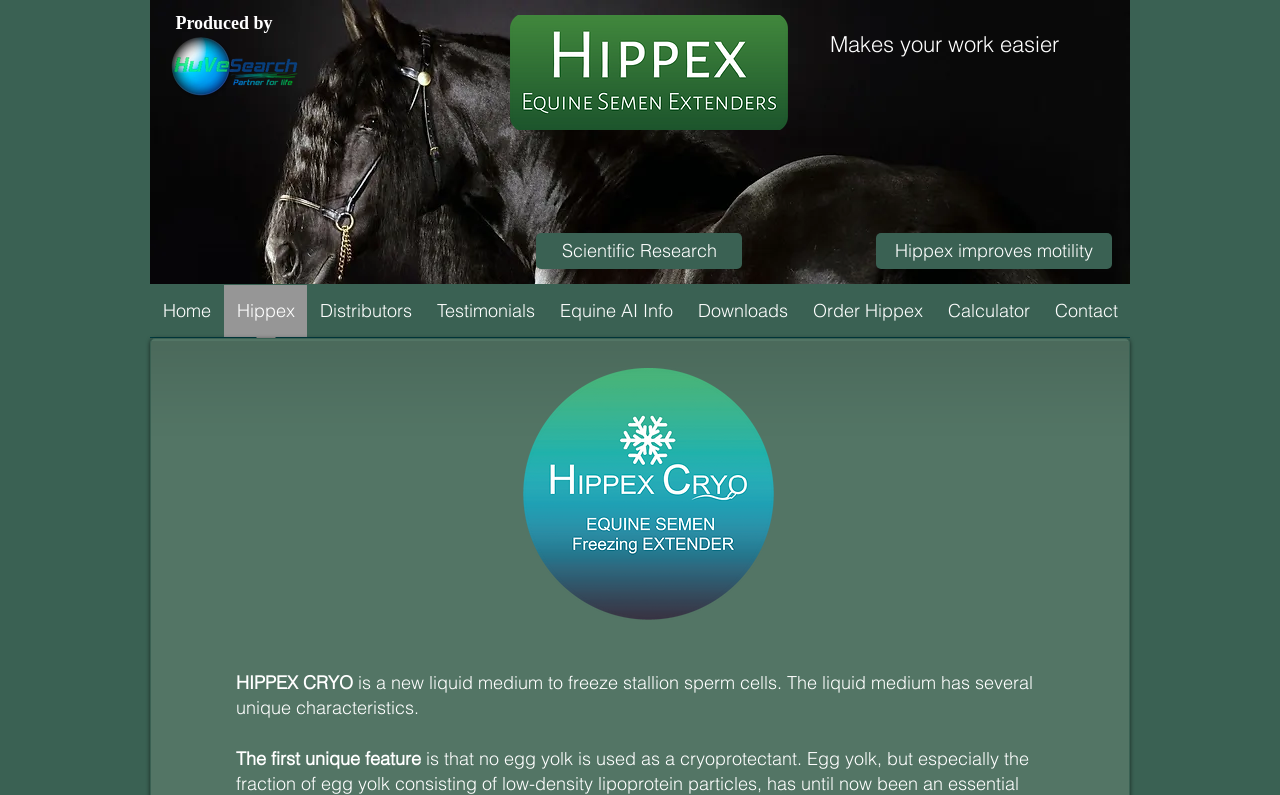Identify the bounding box coordinates for the region of the element that should be clicked to carry out the instruction: "Go to Hippex". The bounding box coordinates should be four float numbers between 0 and 1, i.e., [left, top, right, bottom].

[0.175, 0.358, 0.24, 0.44]